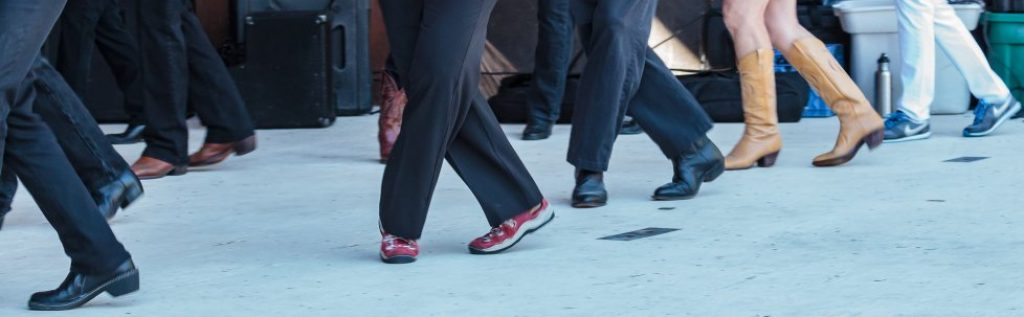What is the primary focus of the image?
Could you please answer the question thoroughly and with as much detail as possible?

The image is cropped to show the dancers' legs and feet, highlighting their shoes and movements. This focus on the lower halves of the dancers creates a sense of dynamic movement and energy.